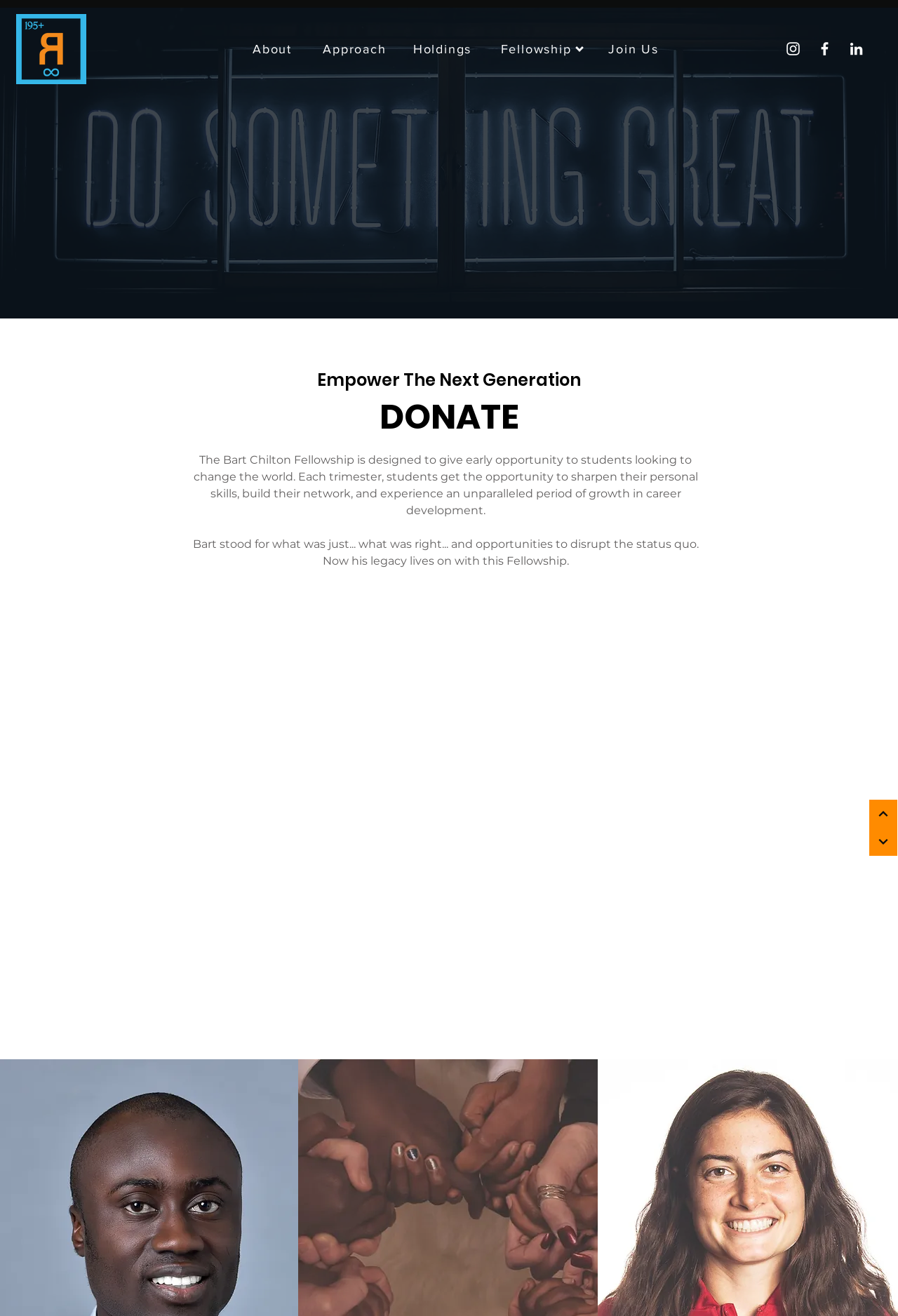Locate the coordinates of the bounding box for the clickable region that fulfills this instruction: "Click the Donate button".

[0.266, 0.302, 0.734, 0.331]